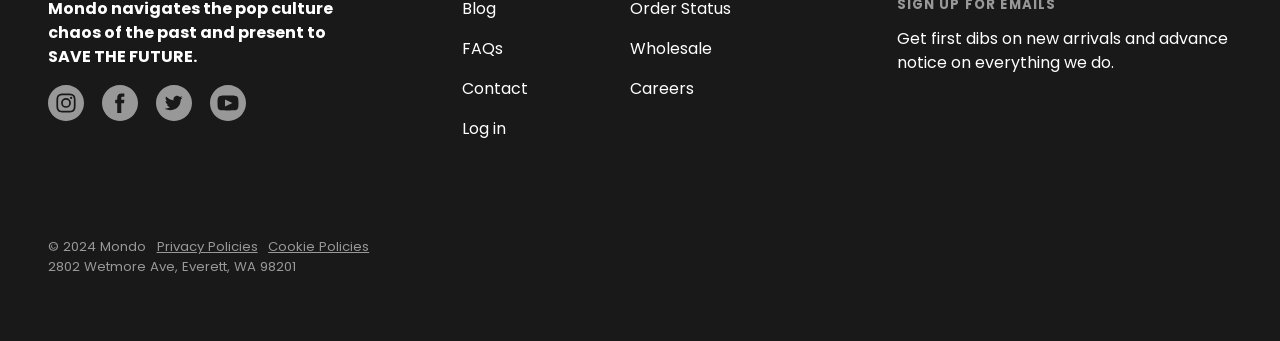What is the address of Mondo?
Based on the screenshot, provide a one-word or short-phrase response.

2802 Wetmore Ave, Everett, WA 98201